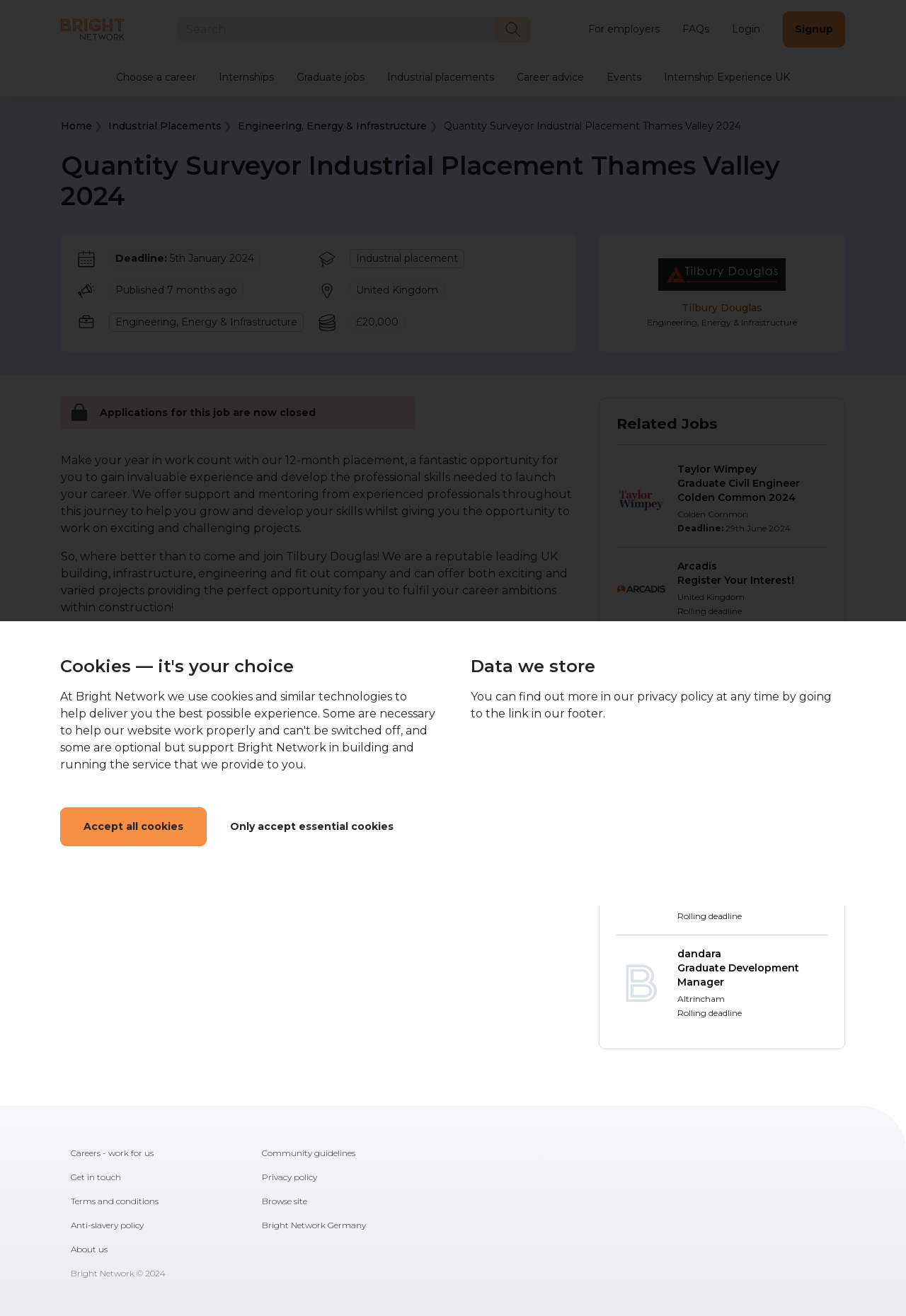Select the bounding box coordinates of the element I need to click to carry out the following instruction: "Learn more about Tilbury Douglas".

[0.752, 0.229, 0.841, 0.239]